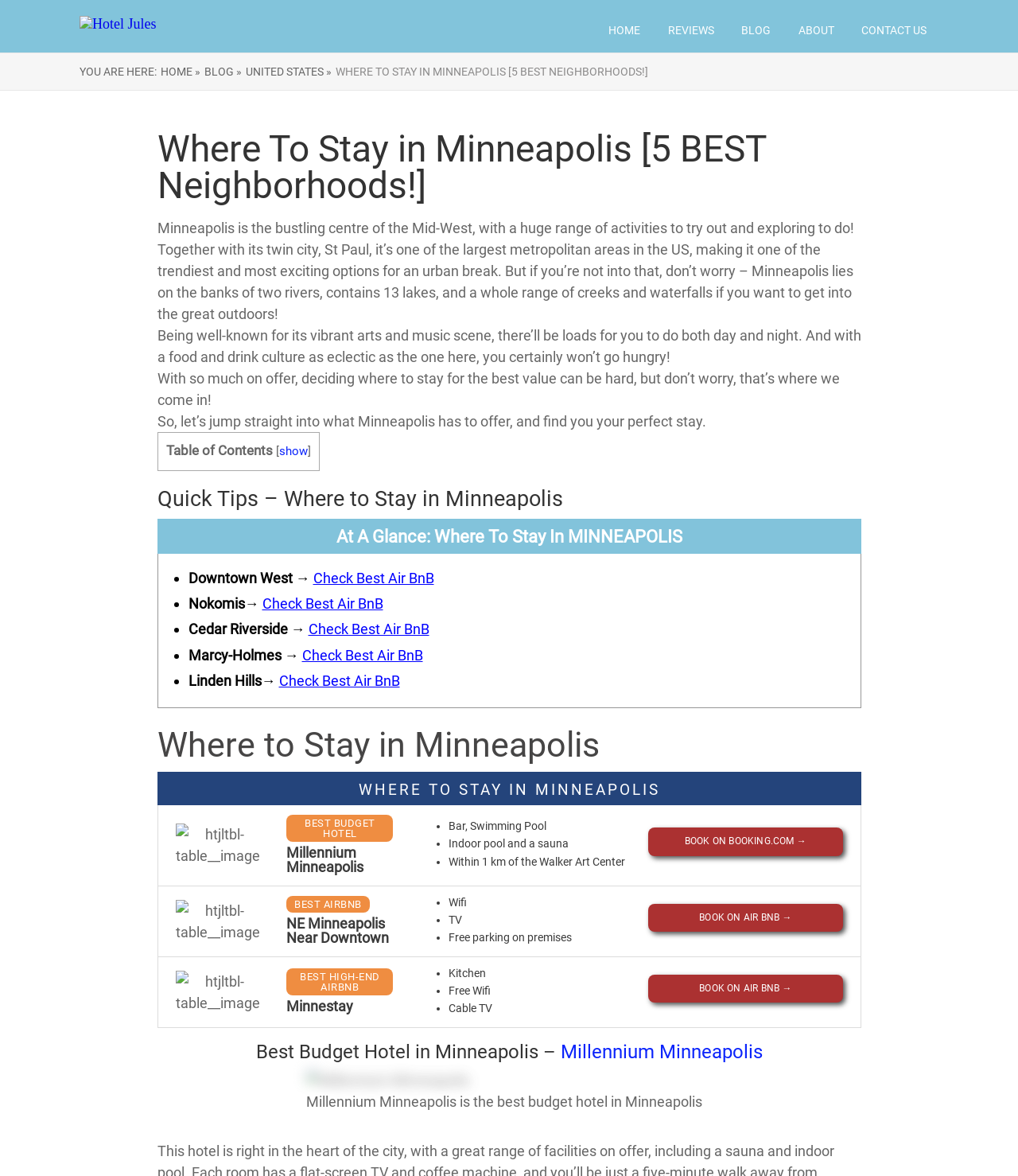Identify the bounding box coordinates for the region of the element that should be clicked to carry out the instruction: "View Millennium Minneapolis on Booking.com". The bounding box coordinates should be four float numbers between 0 and 1, i.e., [left, top, right, bottom].

[0.637, 0.704, 0.828, 0.728]